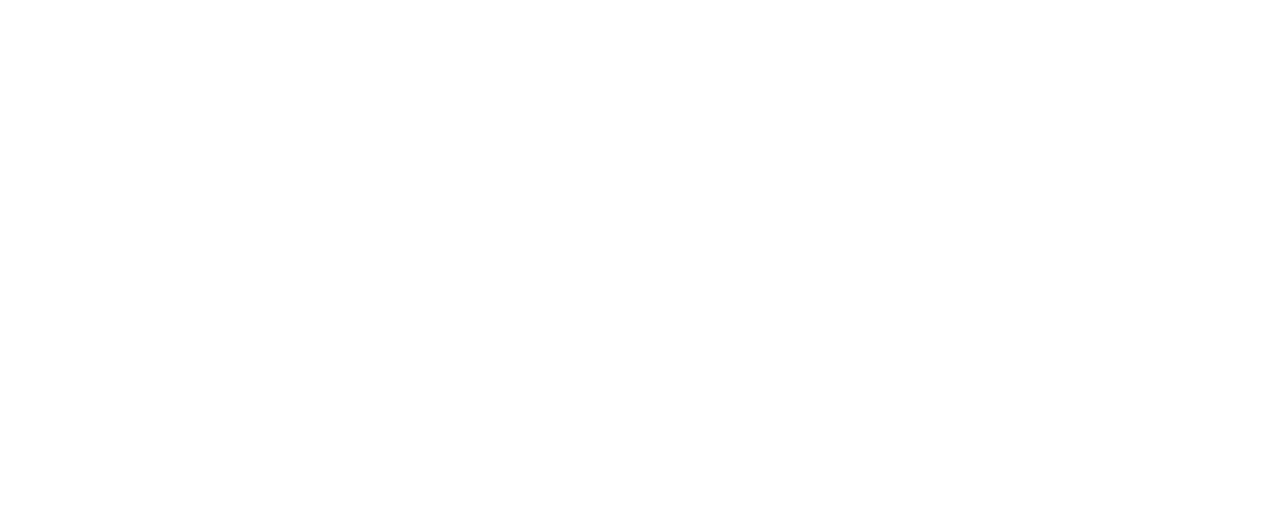What type of information is presented above the background pattern?
Examine the image closely and answer the question with as much detail as possible.

The content presented above the background pattern includes announcements and program details related to SMI (Supply Chain Management Institute), which suggests that the webpage is providing information about the institute's activities and offerings.